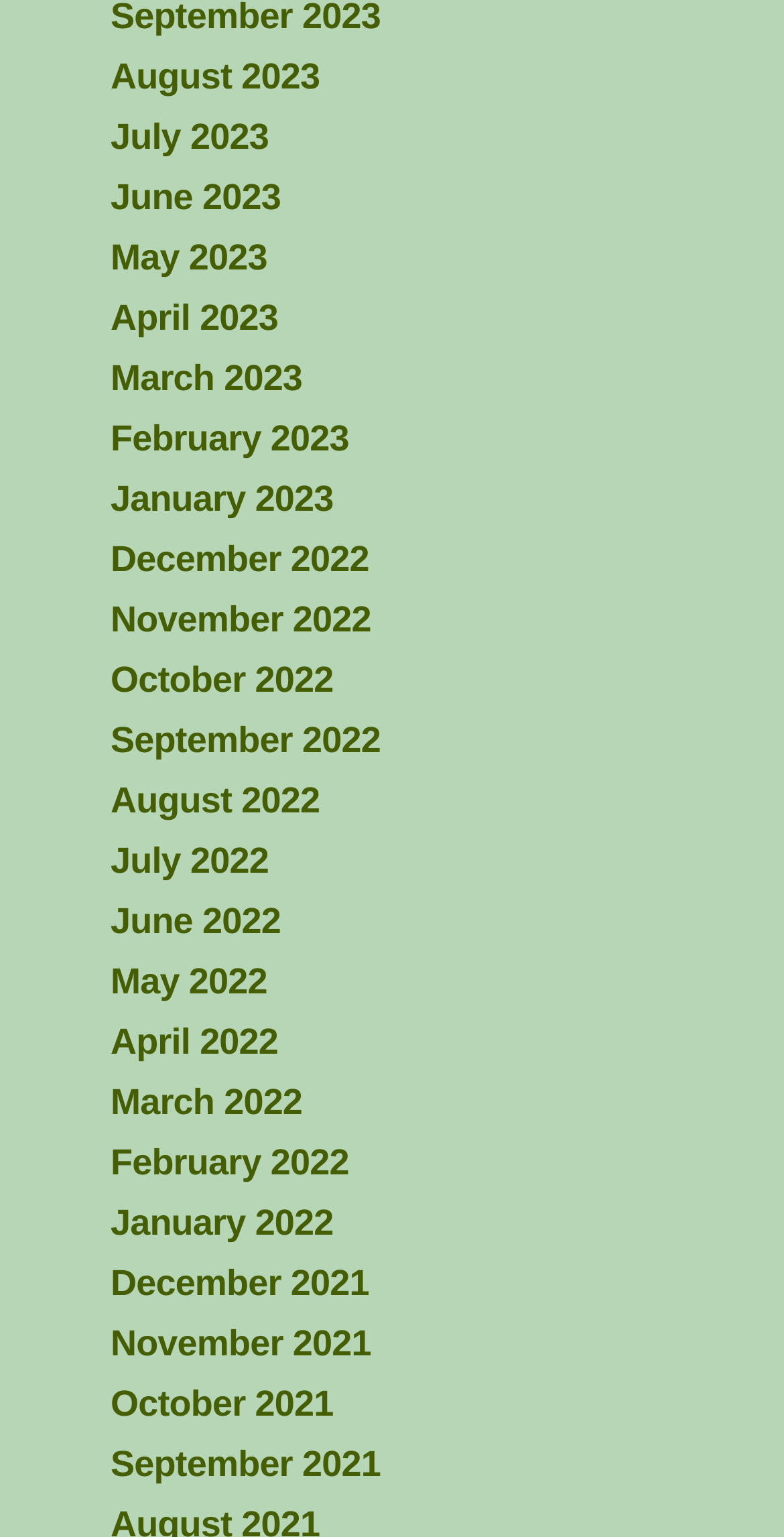Can you find the bounding box coordinates for the element to click on to achieve the instruction: "View August 2023"?

[0.141, 0.036, 0.408, 0.063]